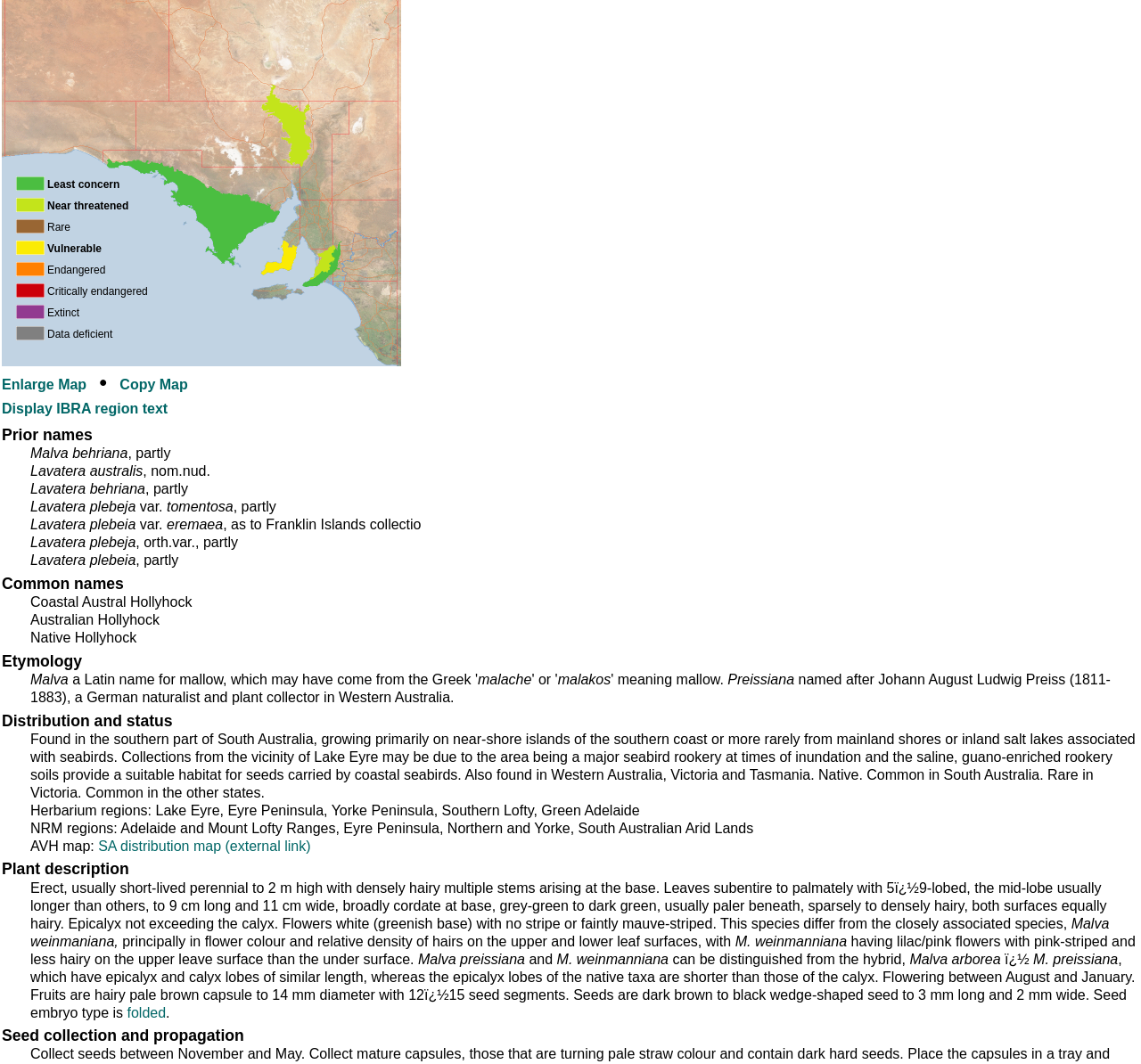Determine the bounding box for the HTML element described here: "folded". The coordinates should be given as [left, top, right, bottom] with each number being a float between 0 and 1.

[0.111, 0.944, 0.145, 0.959]